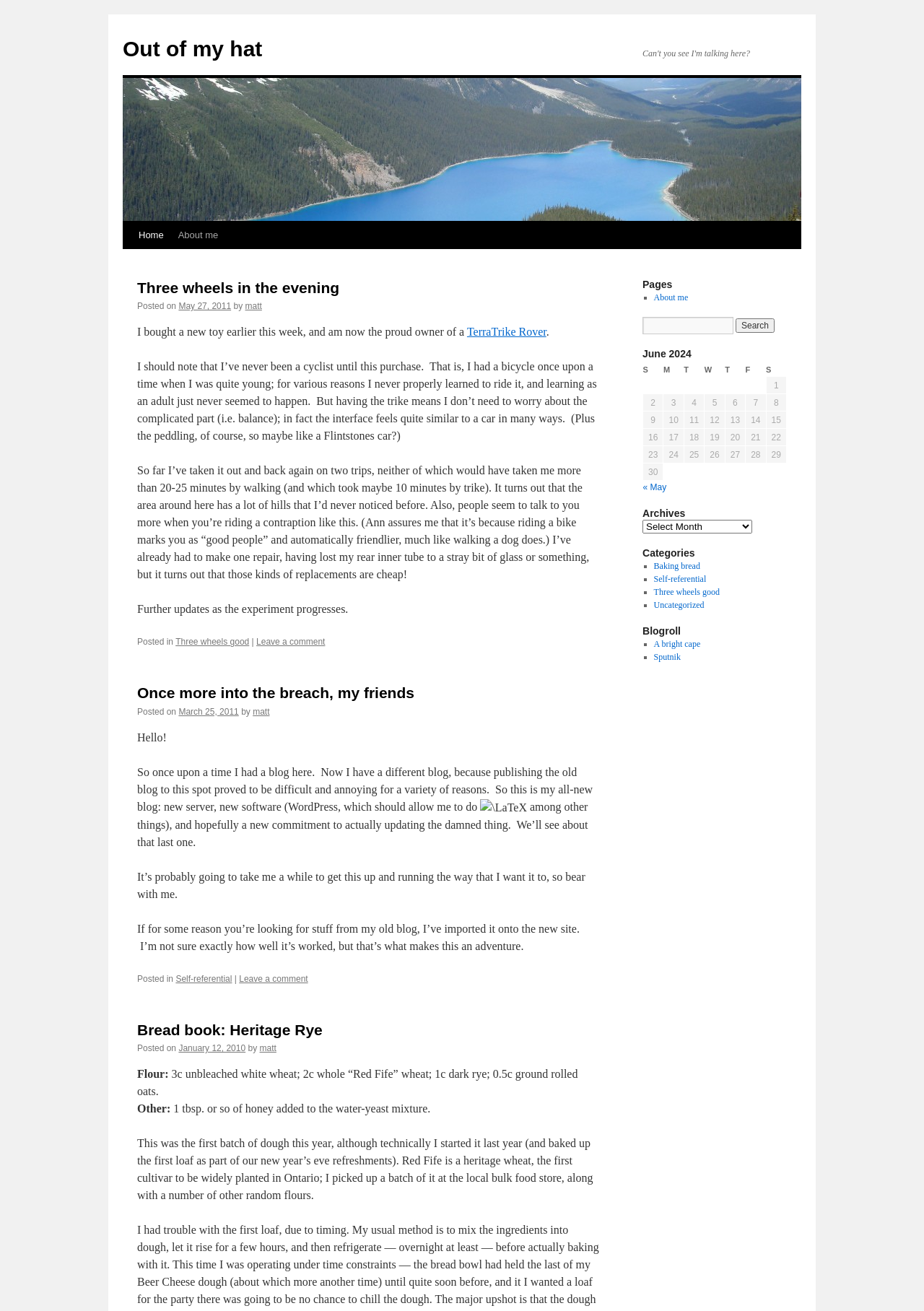What is the purpose of the search box on the webpage?
Utilize the information in the image to give a detailed answer to the question.

The search box is located on the right-hand side of the webpage, and its purpose is to allow users to search for specific content within the blog.